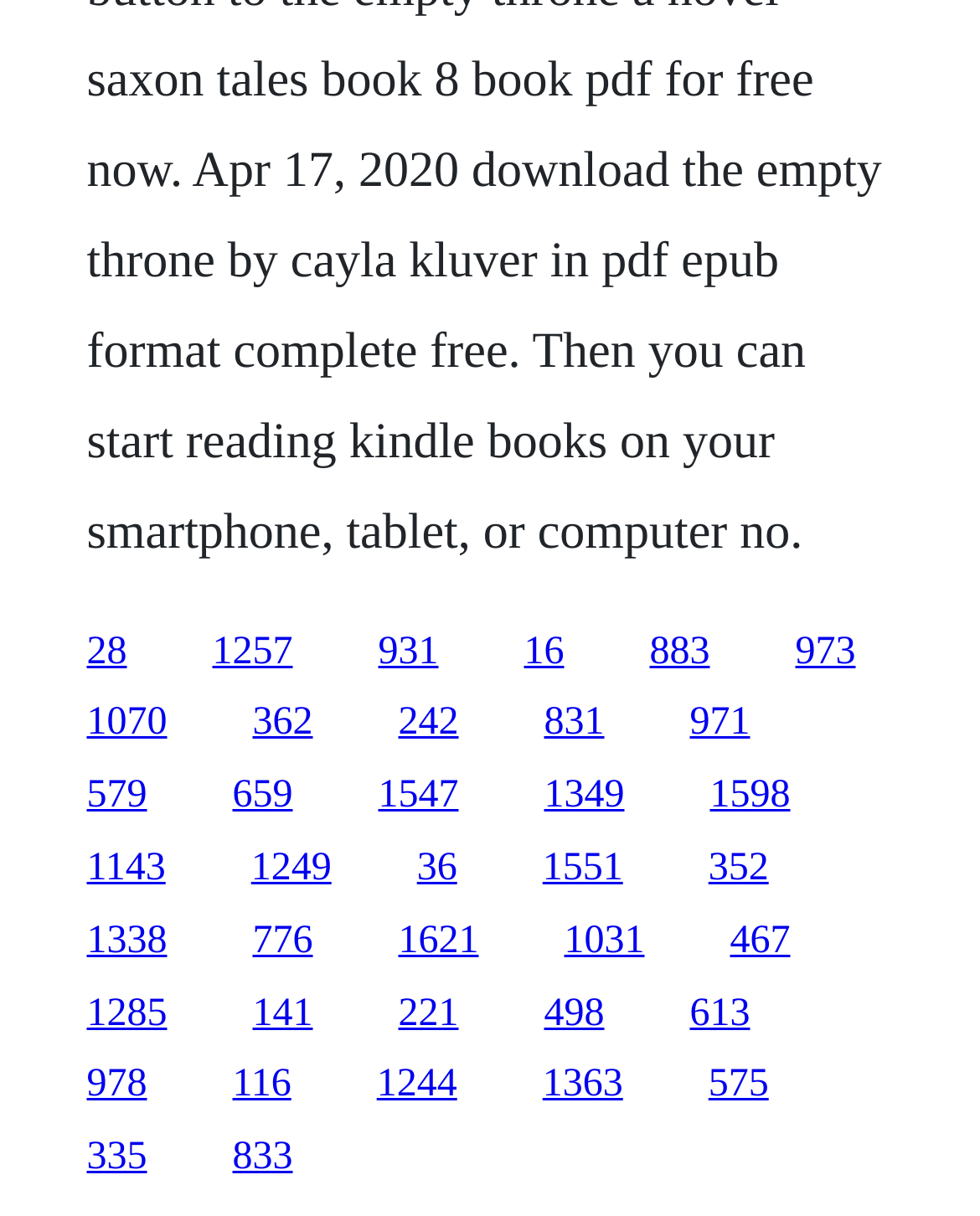What is the vertical position of the link '28'?
Kindly give a detailed and elaborate answer to the question.

I compared the y1 and y2 coordinates of the link '28' with other elements, and its vertical position is in the middle of the webpage.